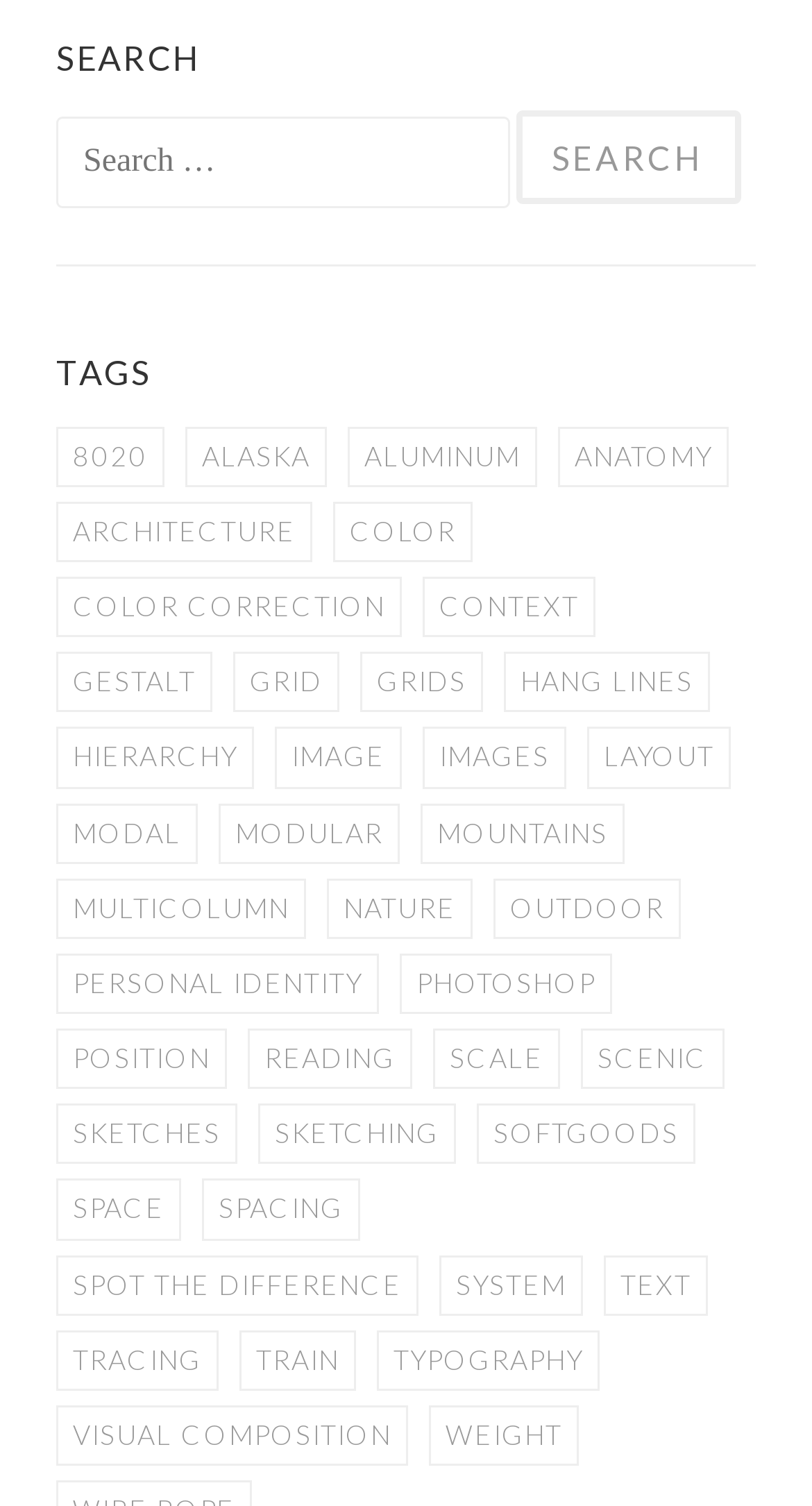Please examine the image and provide a detailed answer to the question: What is the first tag listed under the 'TAGS' heading?

The first tag listed under the 'TAGS' heading is '8020', which has a count of 1 item.